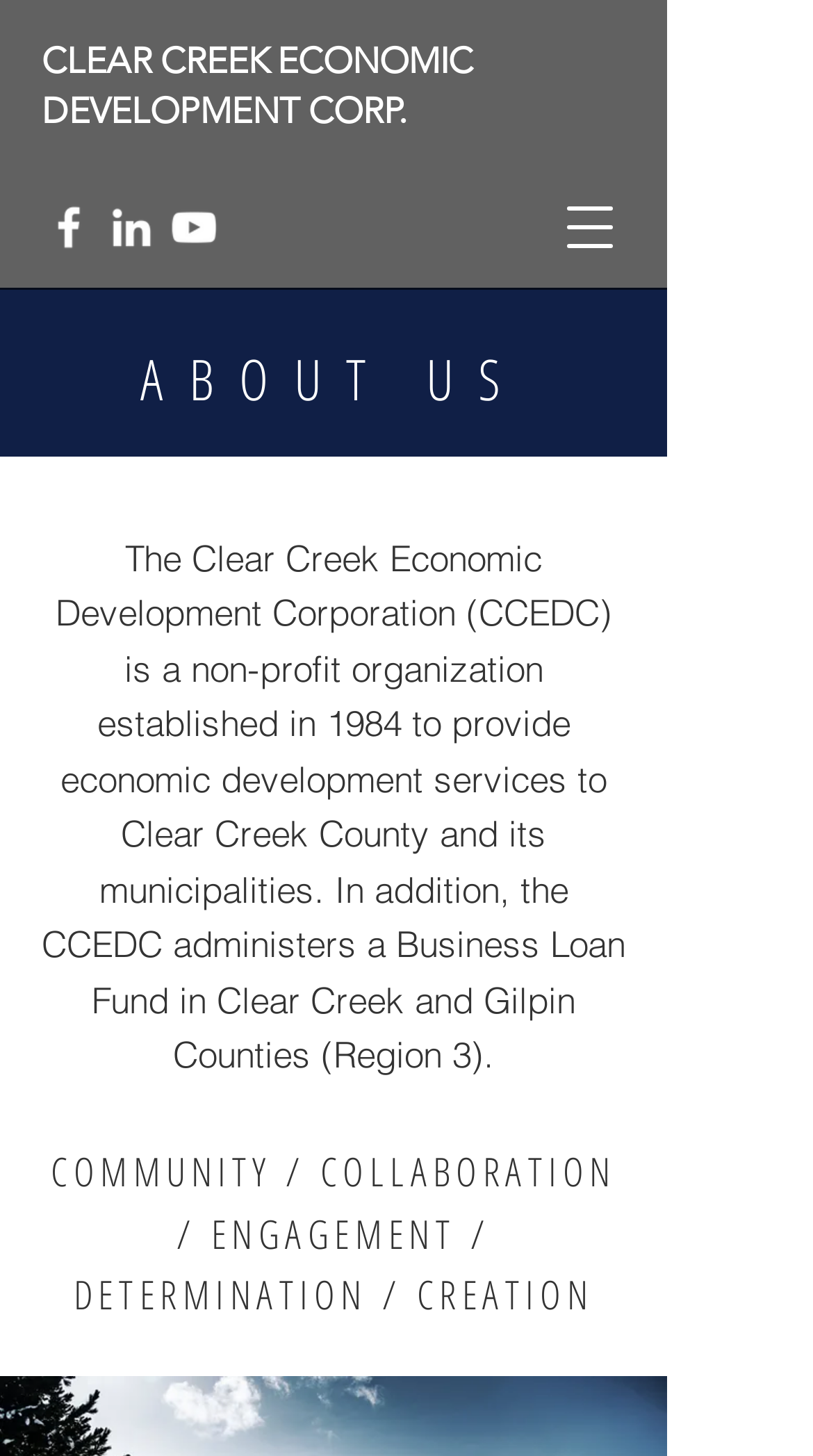What is the purpose of the CCEDC?
Please answer the question as detailed as possible based on the image.

The purpose of the CCEDC can be inferred from the StaticText element 'The Clear Creek Economic Development Corporation (CCEDC) is a non-profit organization established in 1984 to provide economic development services to Clear Creek County and its municipalities.' which describes the organization's role.